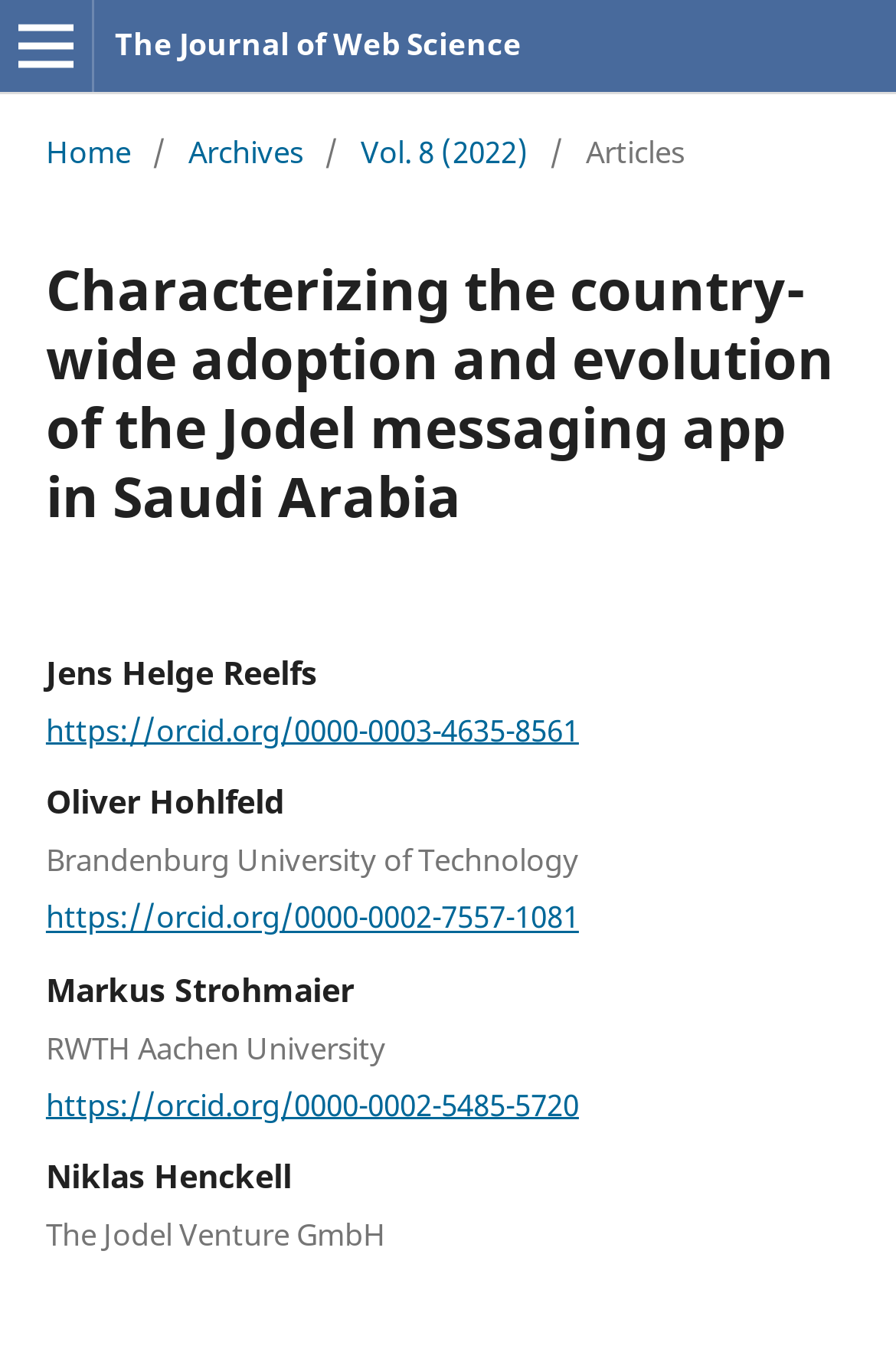Using the format (top-left x, top-left y, bottom-right x, bottom-right y), and given the element description, identify the bounding box coordinates within the screenshot: The Journal of Web Science

[0.128, 0.0, 0.582, 0.065]